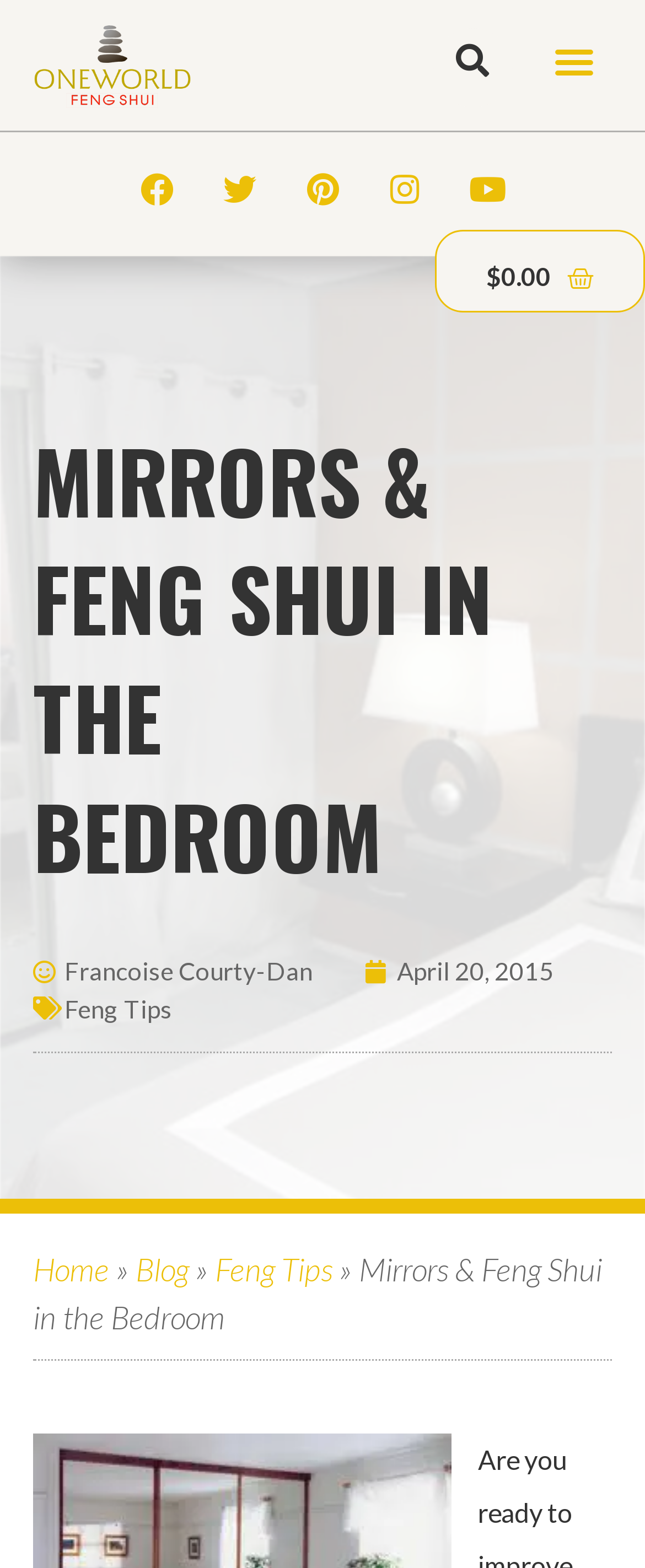What is the author of the article?
Look at the image and provide a detailed response to the question.

I found the author's name by looking at the static text element 'Francoise Courty-Dan' located at [0.1, 0.61, 0.485, 0.629] which is likely to be the author's name.